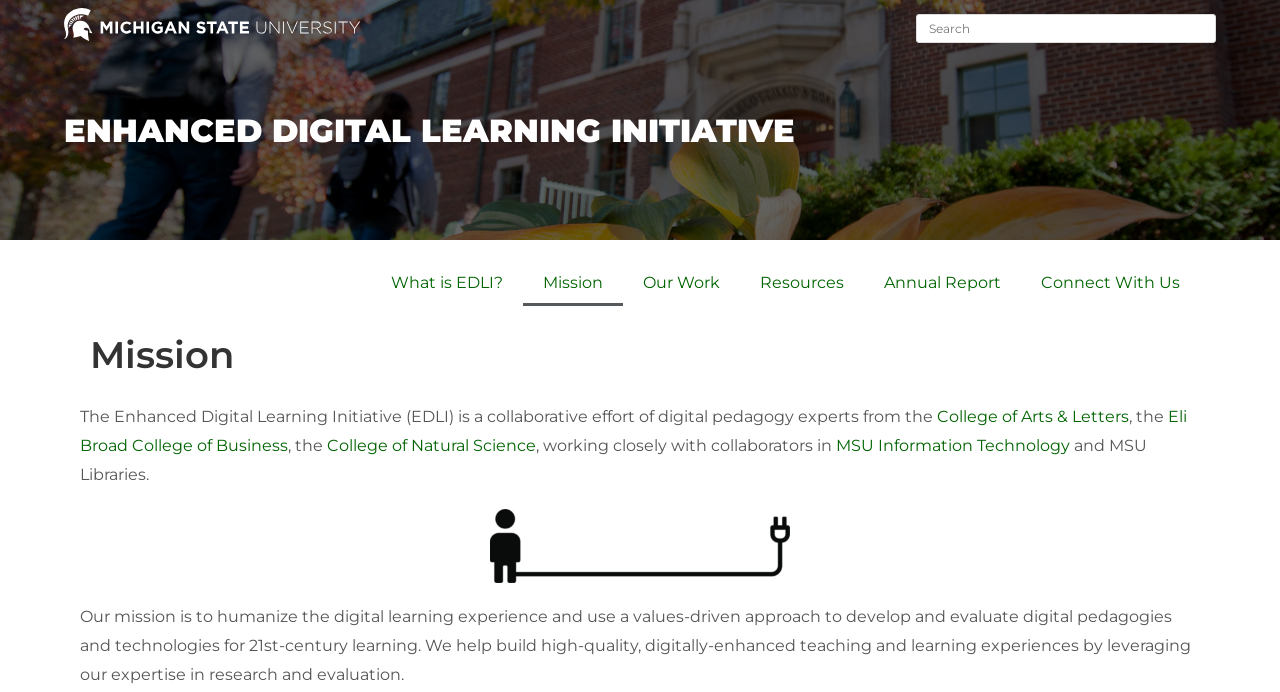Create a detailed summary of all the visual and textual information on the webpage.

The webpage is about the Mission of the Enhanced Digital Learning Initiative (EDLI). At the top left, there is a logo image and a link. On the top right, there is a search bar with a label "Search:" and a text box. Below the search bar, there is a table with a link to the initiative's name.

The main content of the page is divided into two sections. The top section has a navigation menu with six links: "What is EDLI?", "Mission", "Our Work", "Resources", "Annual Report", and "Connect With Us". Below the navigation menu, there is a heading "Mission" and a paragraph of text that describes the initiative's mission.

The mission statement is divided into three parts. The first part describes the collaborative effort of digital pedagogy experts from the College of Arts & Letters, the Eli Broad College of Business, and the College of Natural Science. The second part mentions the collaborators from MSU Information Technology and MSU Libraries. The third part states the mission of humanizing the digital learning experience and developing digital pedagogies and technologies for 21st-century learning.

Overall, the webpage has a simple and organized layout, with a focus on presenting the mission and purpose of the Enhanced Digital Learning Initiative.